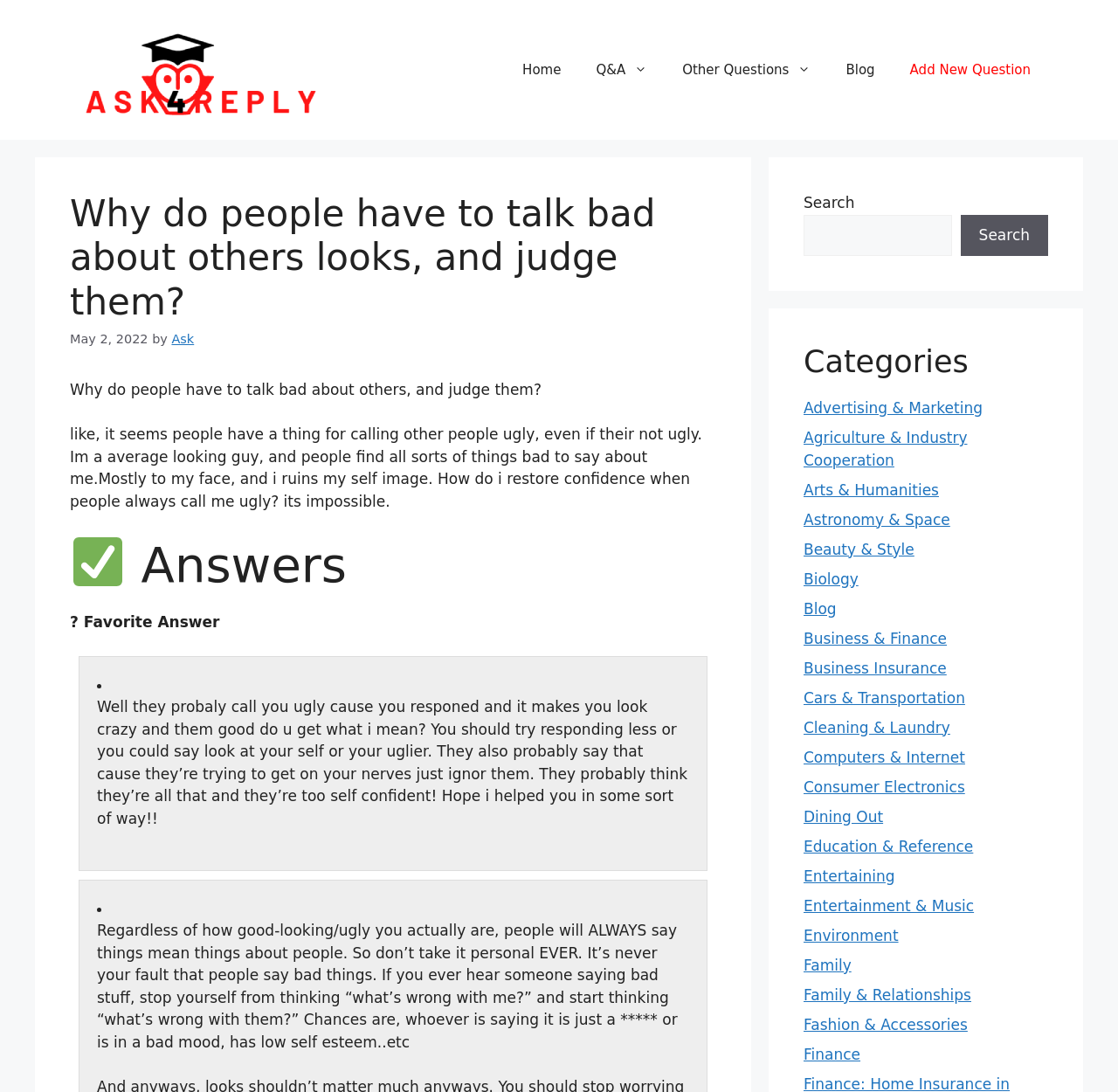What is the purpose of the search box?
Please give a well-detailed answer to the question.

I inferred the purpose of the search box by looking at its location and the surrounding elements, and it is likely used to search for questions or answers on the website.